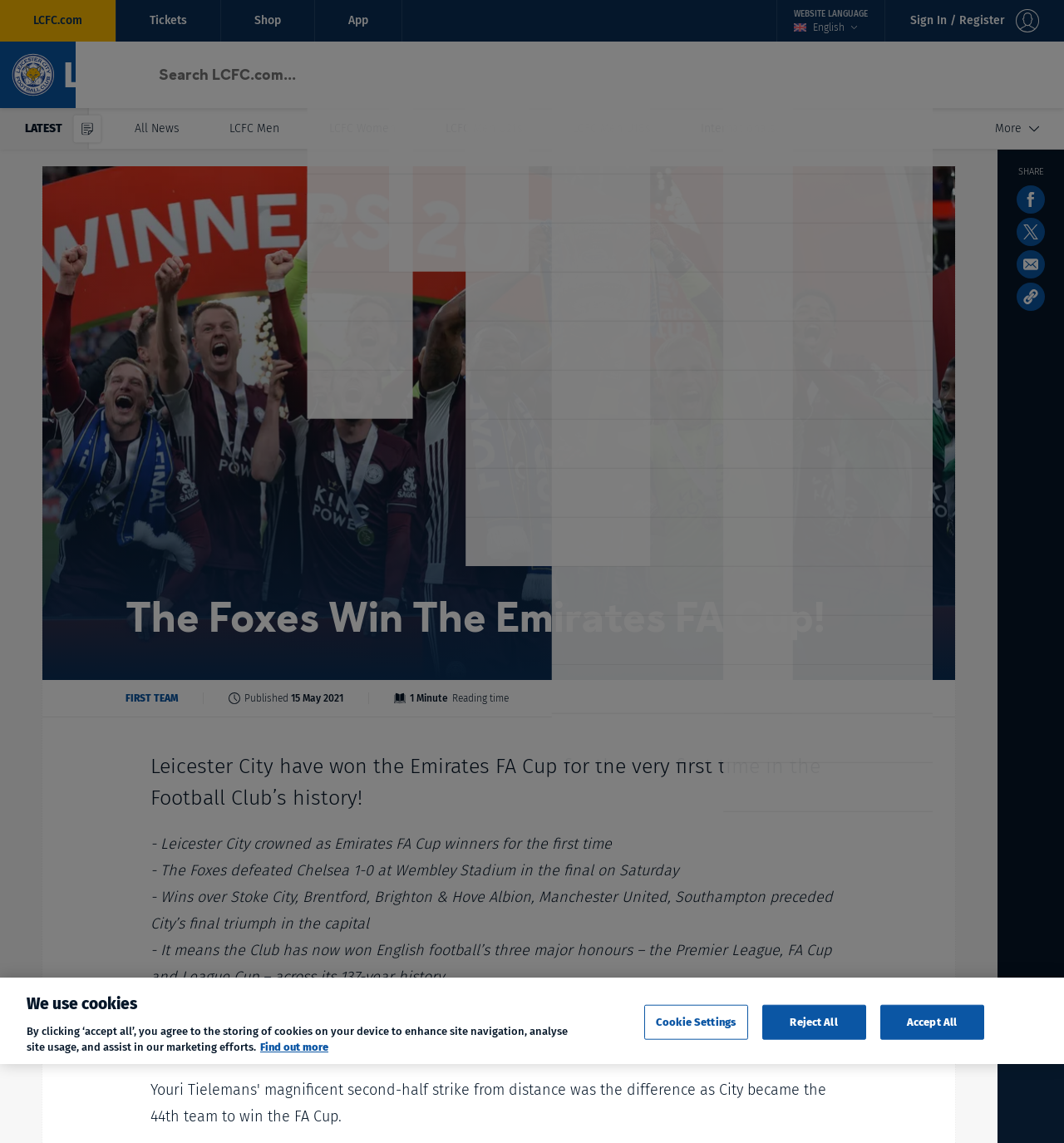Please find the bounding box for the UI element described by: "Reject All".

[0.716, 0.879, 0.814, 0.909]